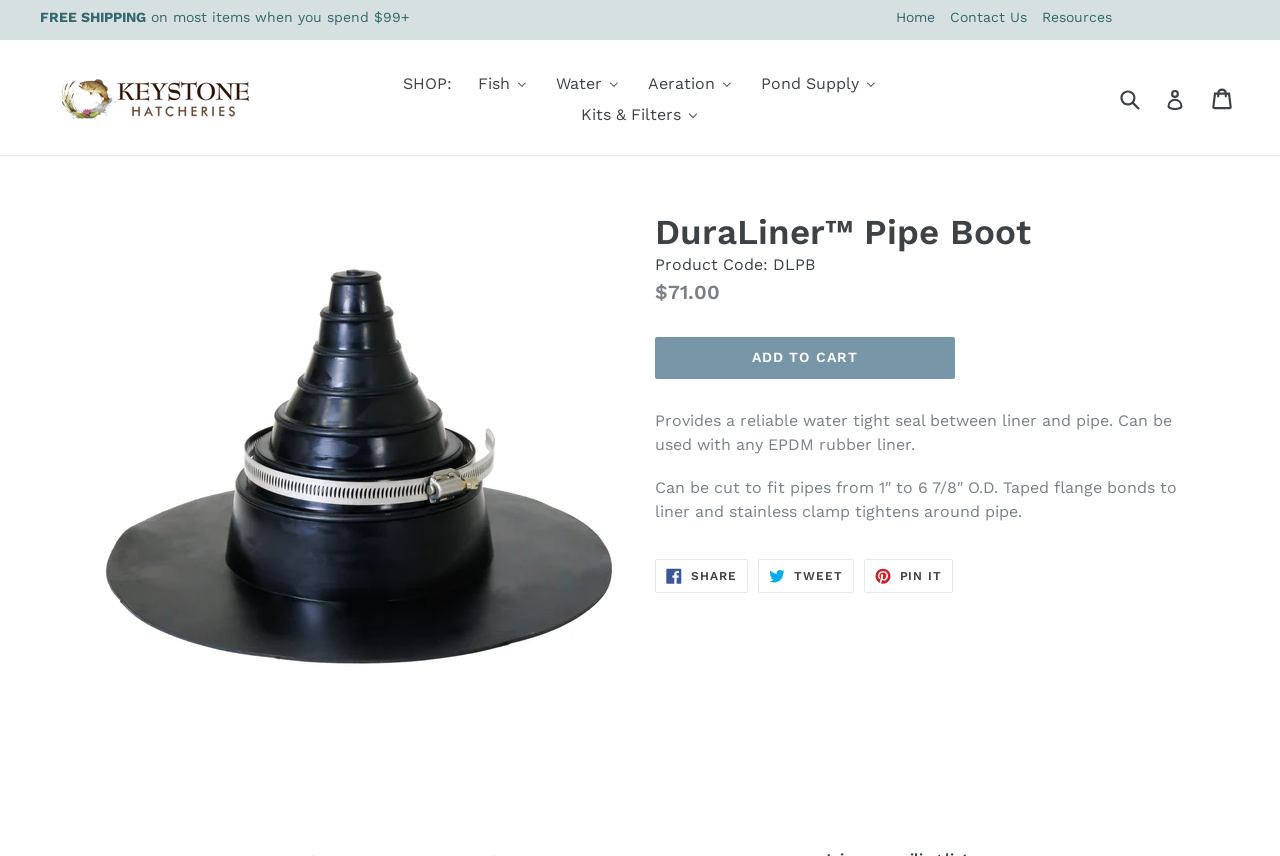Locate the bounding box coordinates of the segment that needs to be clicked to meet this instruction: "Add product to cart".

[0.512, 0.394, 0.746, 0.442]